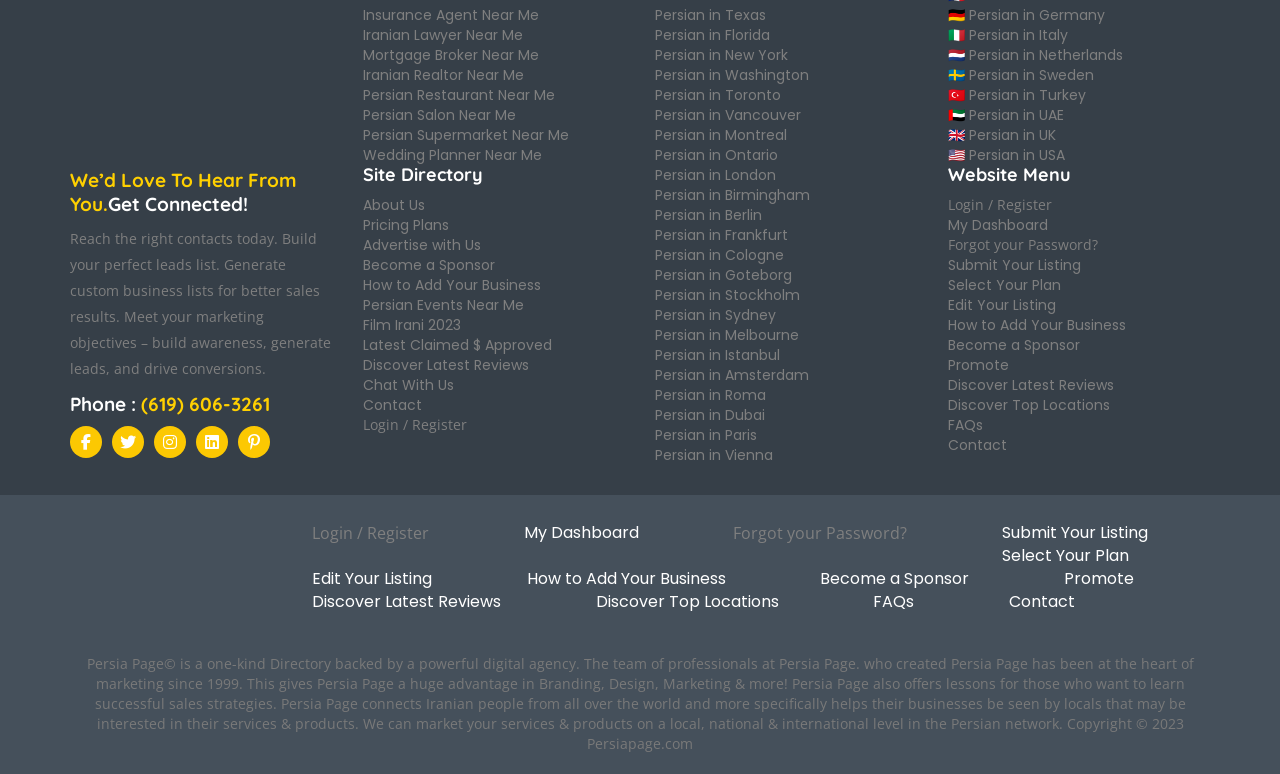Find the bounding box coordinates of the element you need to click on to perform this action: 'Call (619) 606-3261'. The coordinates should be represented by four float values between 0 and 1, in the format [left, top, right, bottom].

[0.055, 0.507, 0.26, 0.538]